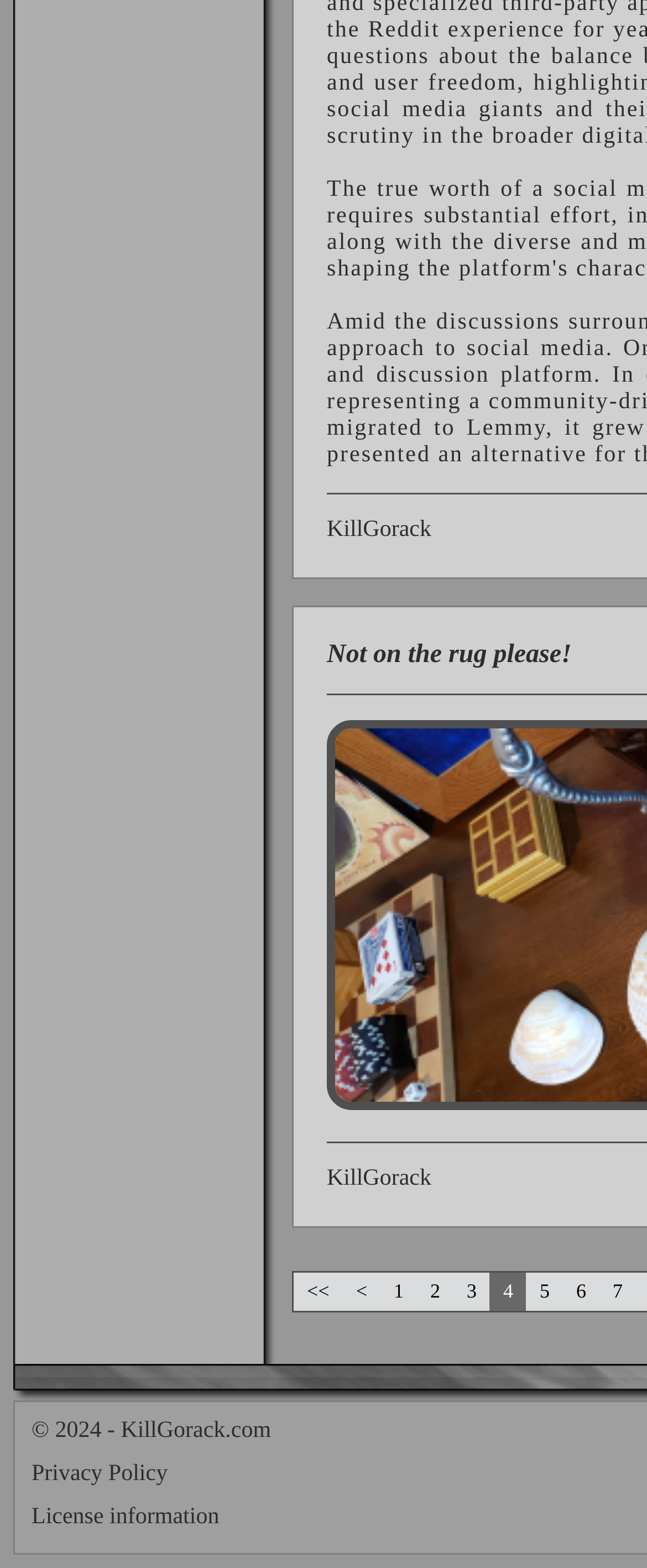What is the name of the website?
Using the image, answer in one word or phrase.

KillGorack.com